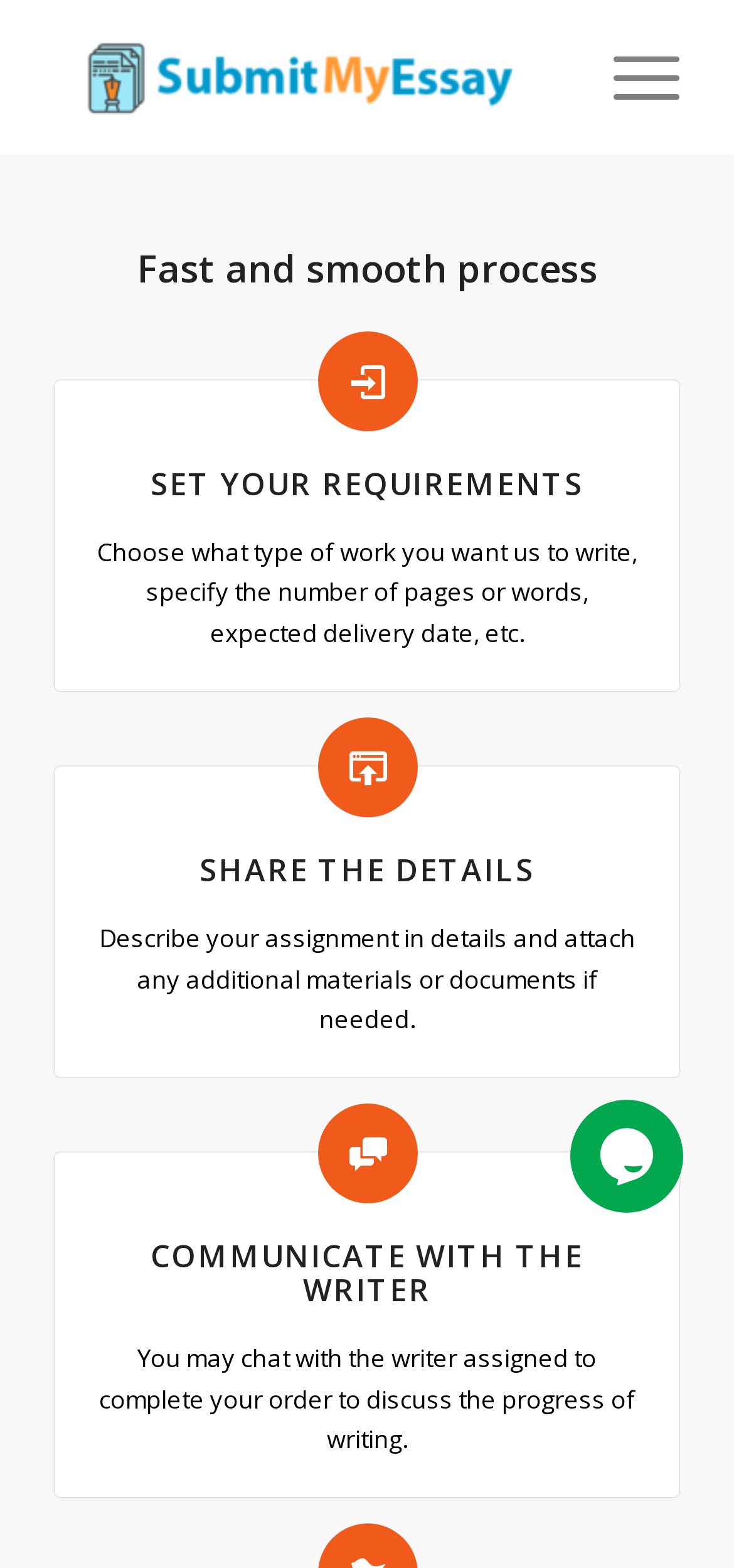How many steps are involved in the process?
Using the image, provide a detailed and thorough answer to the question.

Based on the webpage, there are three articles with headings 'SET YOUR REQUIREMENTS', 'SHARE THE DETAILS', and 'COMMUNICATE WITH THE WRITER', which suggest that the process involves three steps.